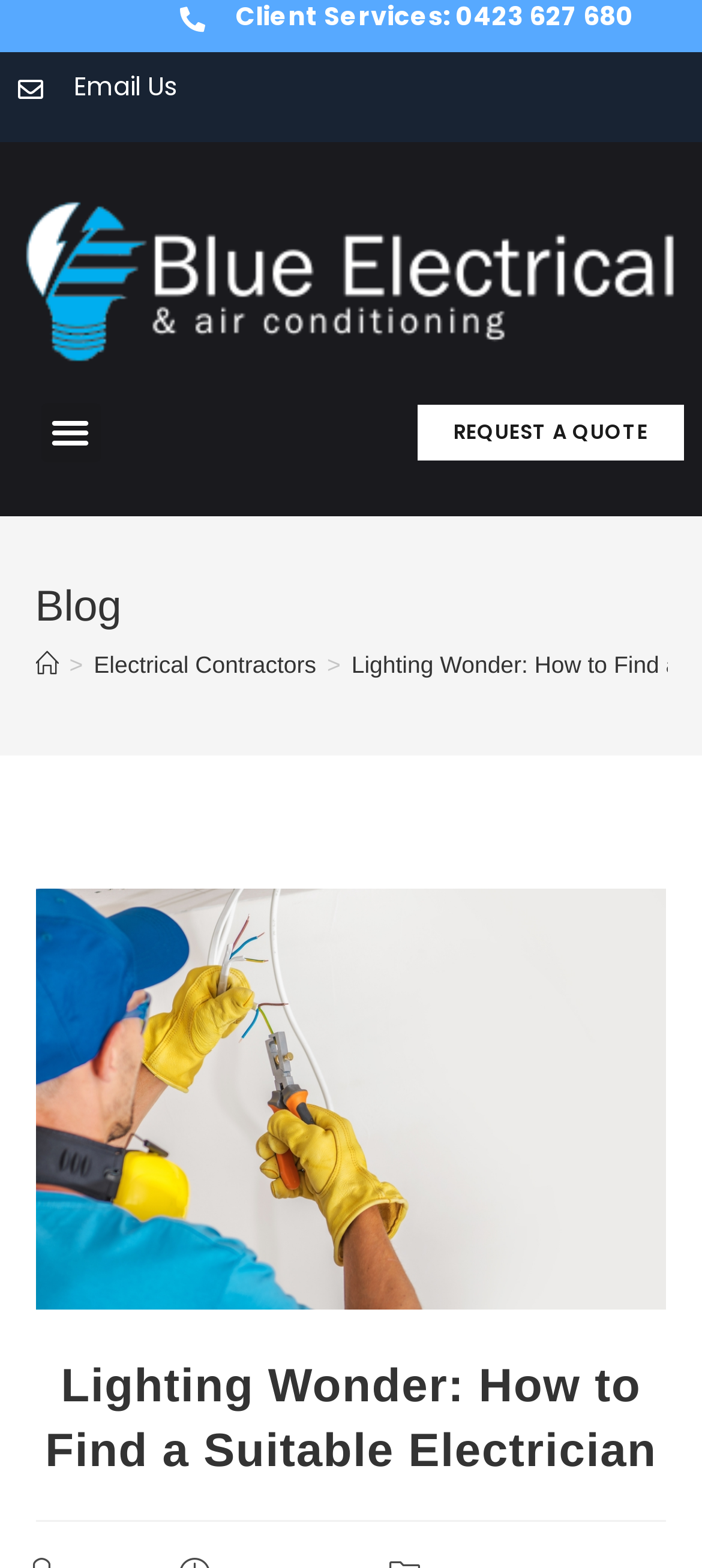What is the current section of the website?
Using the information from the image, answer the question thoroughly.

I found the current section of the website by looking at the heading element that says 'Blog', which suggests that the current page is part of the blog section.